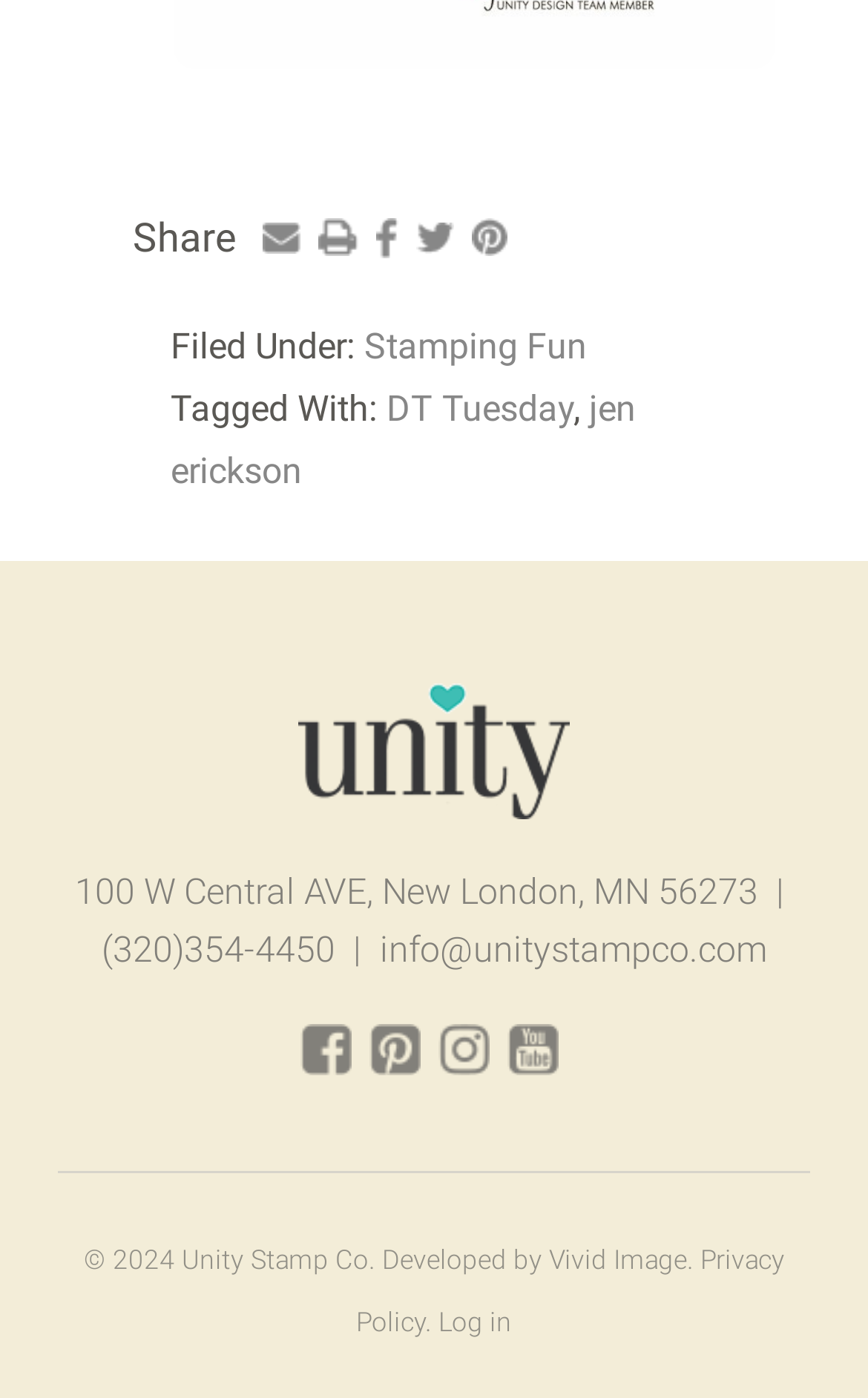Can you give a comprehensive explanation to the question given the content of the image?
What is the address of Unity Stamp Co.?

I found the address by looking at the static text element located at the bottom of the page, which contains the address information.